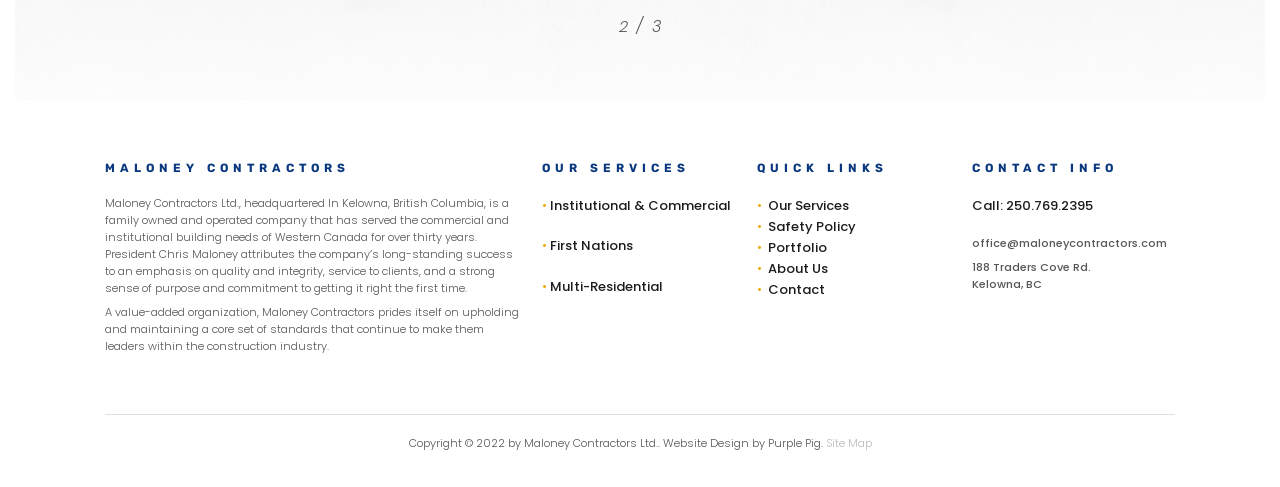Given the element description: "Site Map", predict the bounding box coordinates of this UI element. The coordinates must be four float numbers between 0 and 1, given as [left, top, right, bottom].

[0.645, 0.895, 0.681, 0.927]